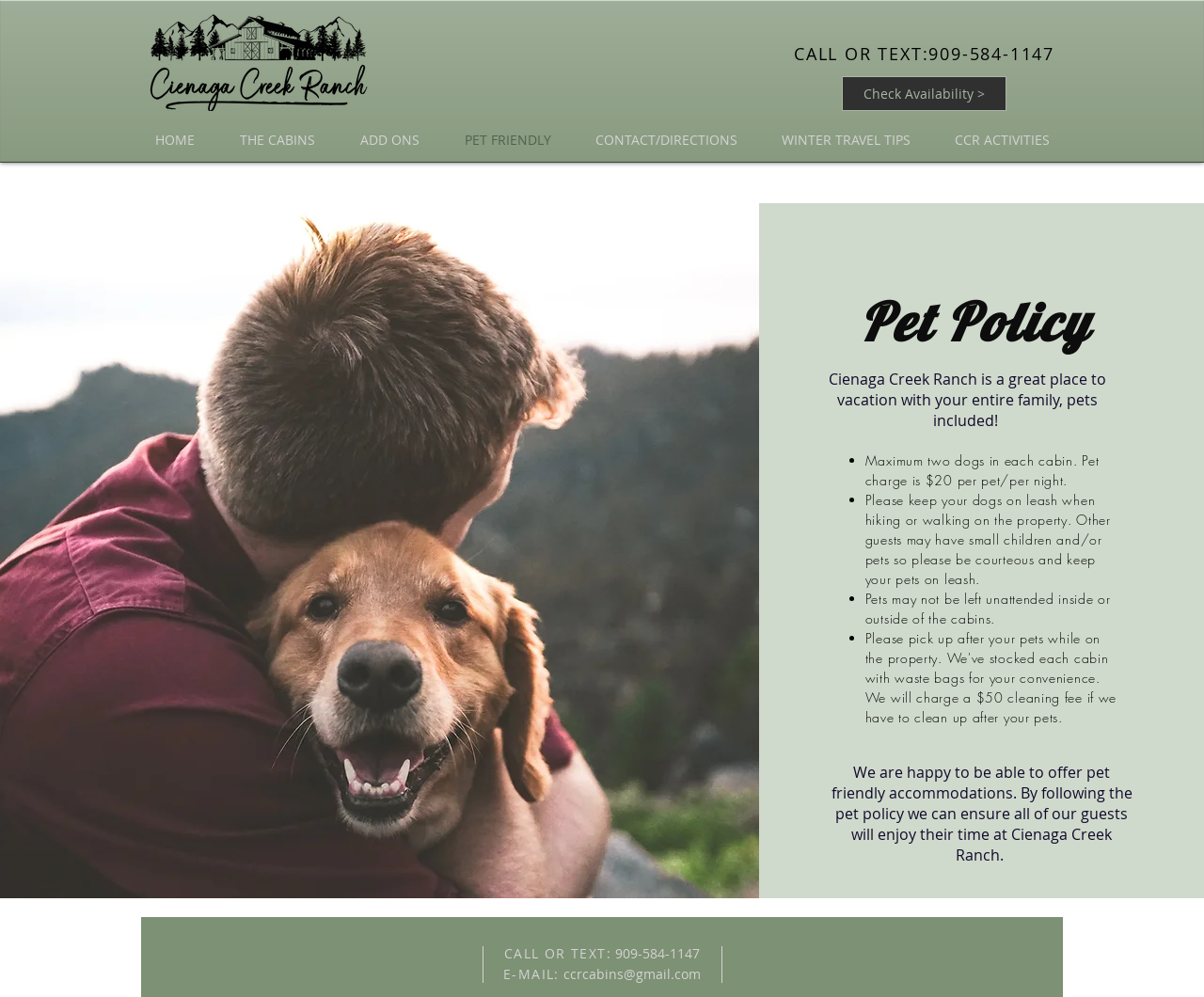What is the email address to contact the cabin rentals?
Answer briefly with a single word or phrase based on the image.

ccrcabins@gmail.com